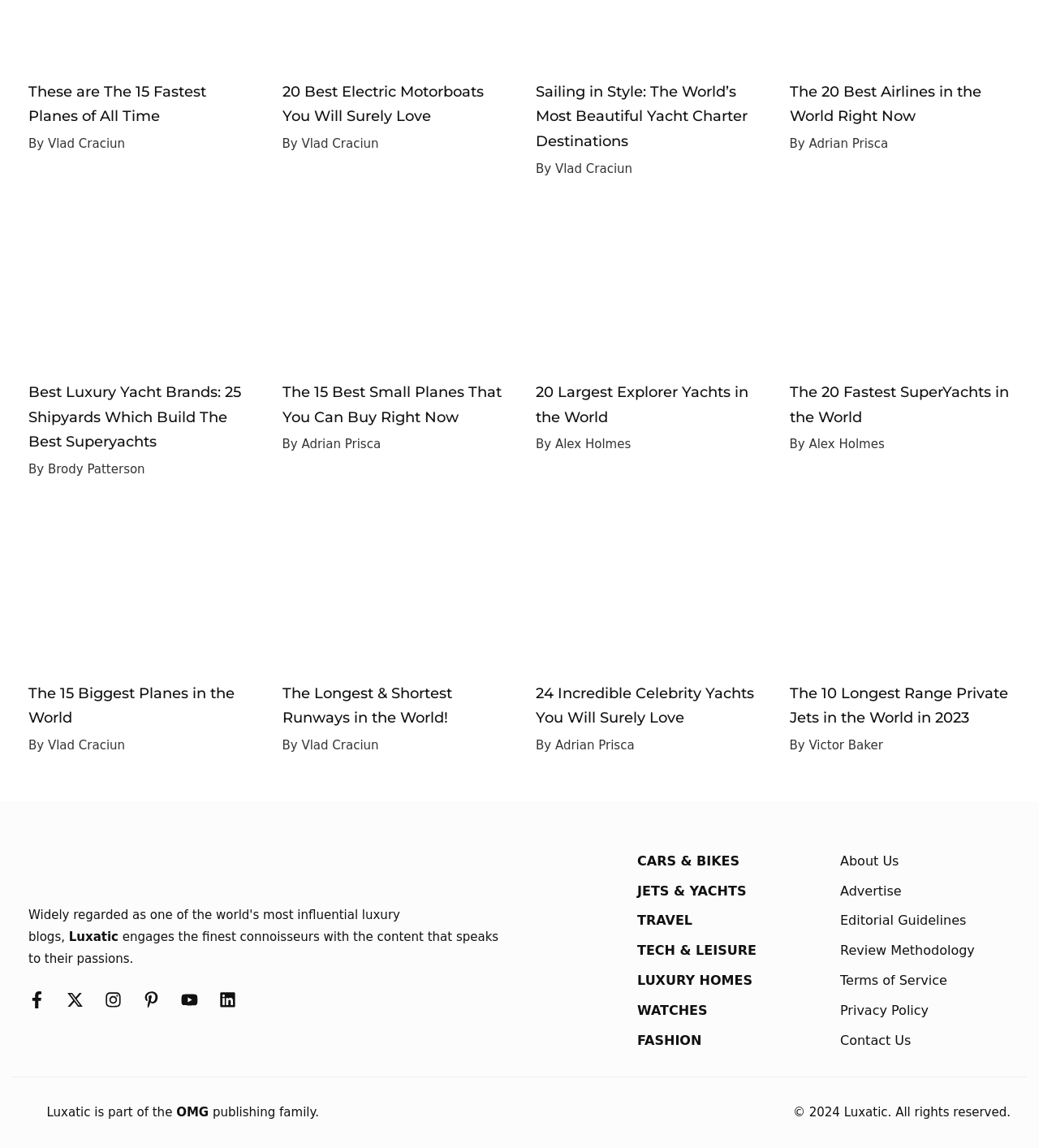Bounding box coordinates should be in the format (top-left x, top-left y, bottom-right x, bottom-right y) and all values should be floating point numbers between 0 and 1. Determine the bounding box coordinate for the UI element described as: alt="Heesen Yachts Project Altea"

[0.027, 0.244, 0.24, 0.259]